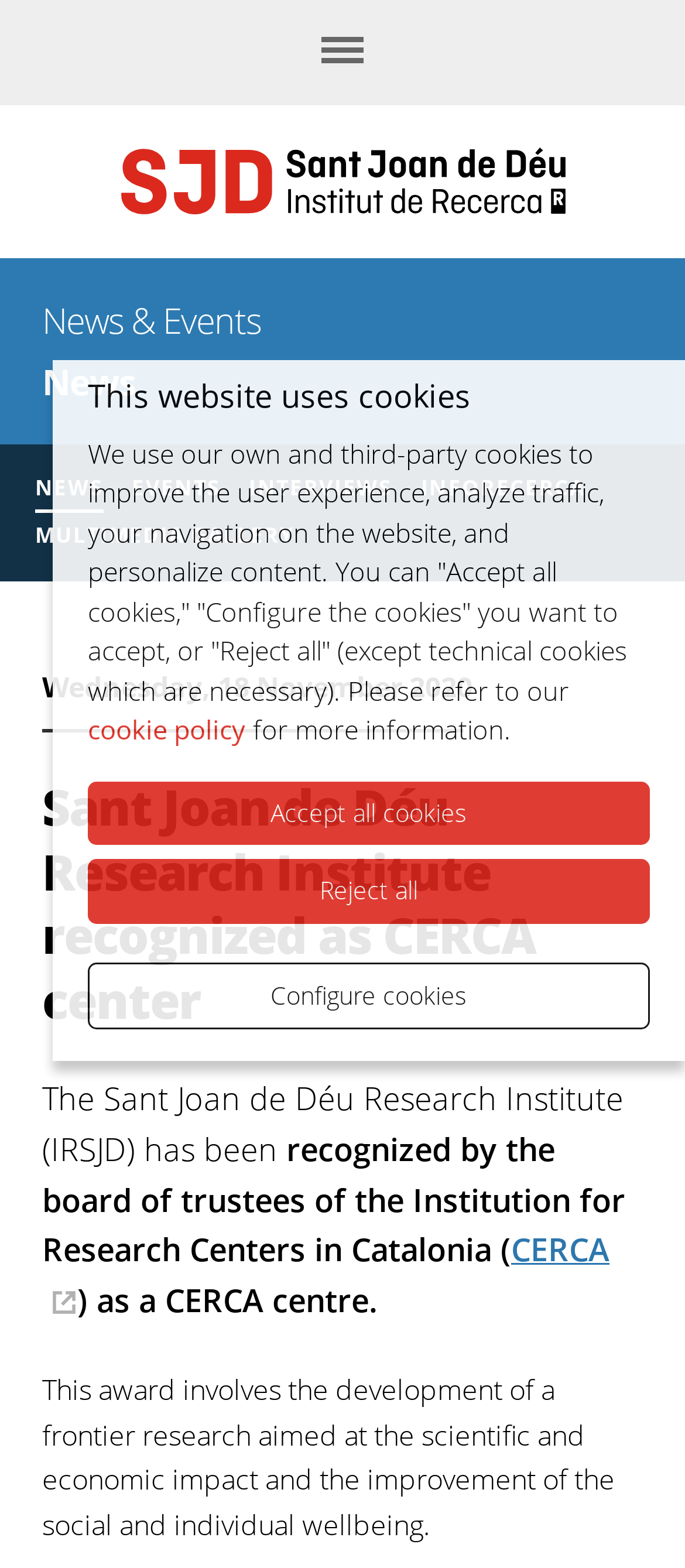Specify the bounding box coordinates (top-left x, top-left y, bottom-right x, bottom-right y) of the UI element in the screenshot that matches this description: Inforecerca

[0.614, 0.297, 0.854, 0.327]